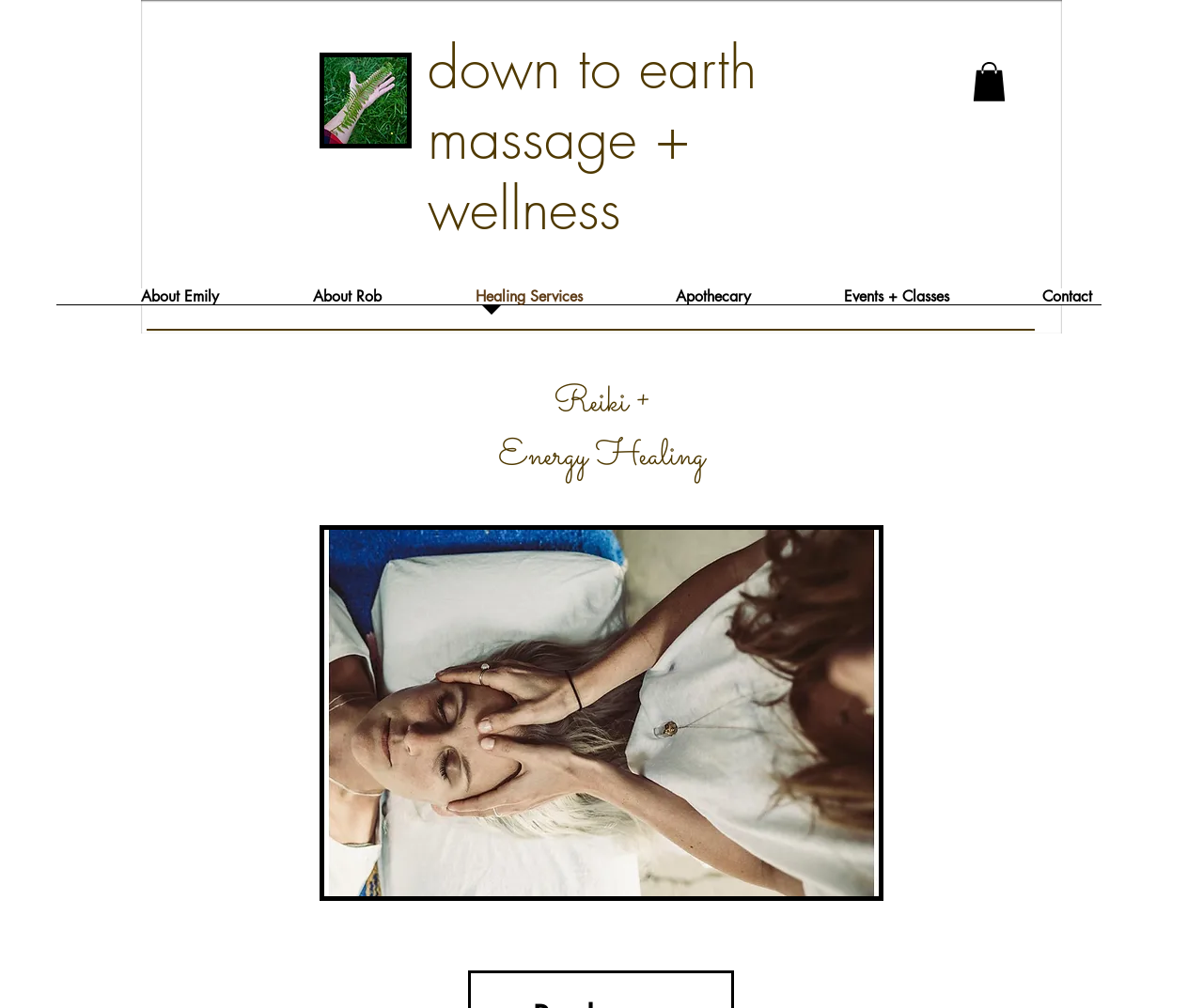Locate the bounding box coordinates of the clickable region to complete the following instruction: "explore Healing Services."

[0.325, 0.286, 0.492, 0.314]